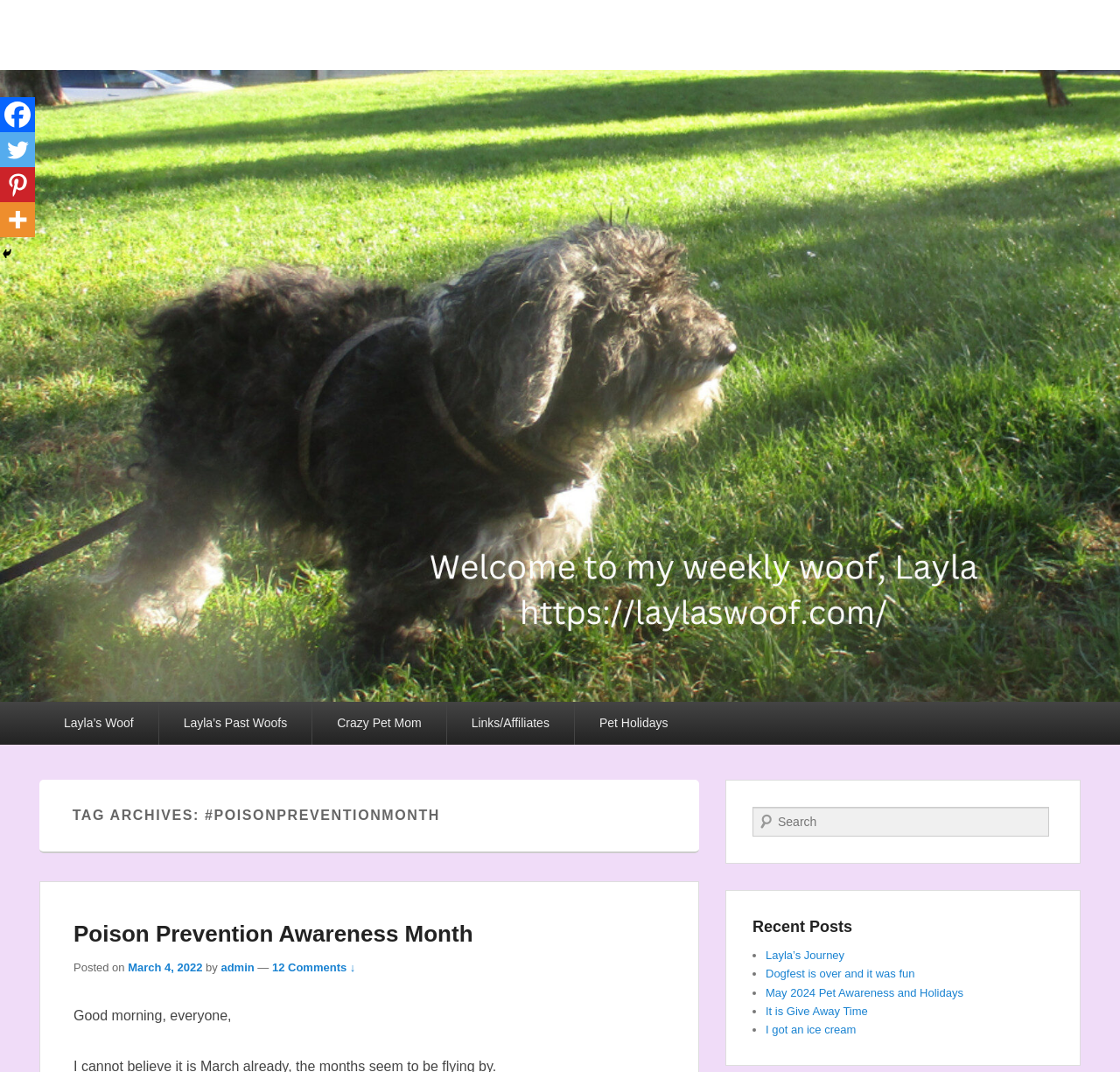Please provide a comprehensive response to the question below by analyzing the image: 
What is the author of the post?

The author of the post can be found in the link 'admin' which is located below the heading 'Poison Prevention Awareness Month'.